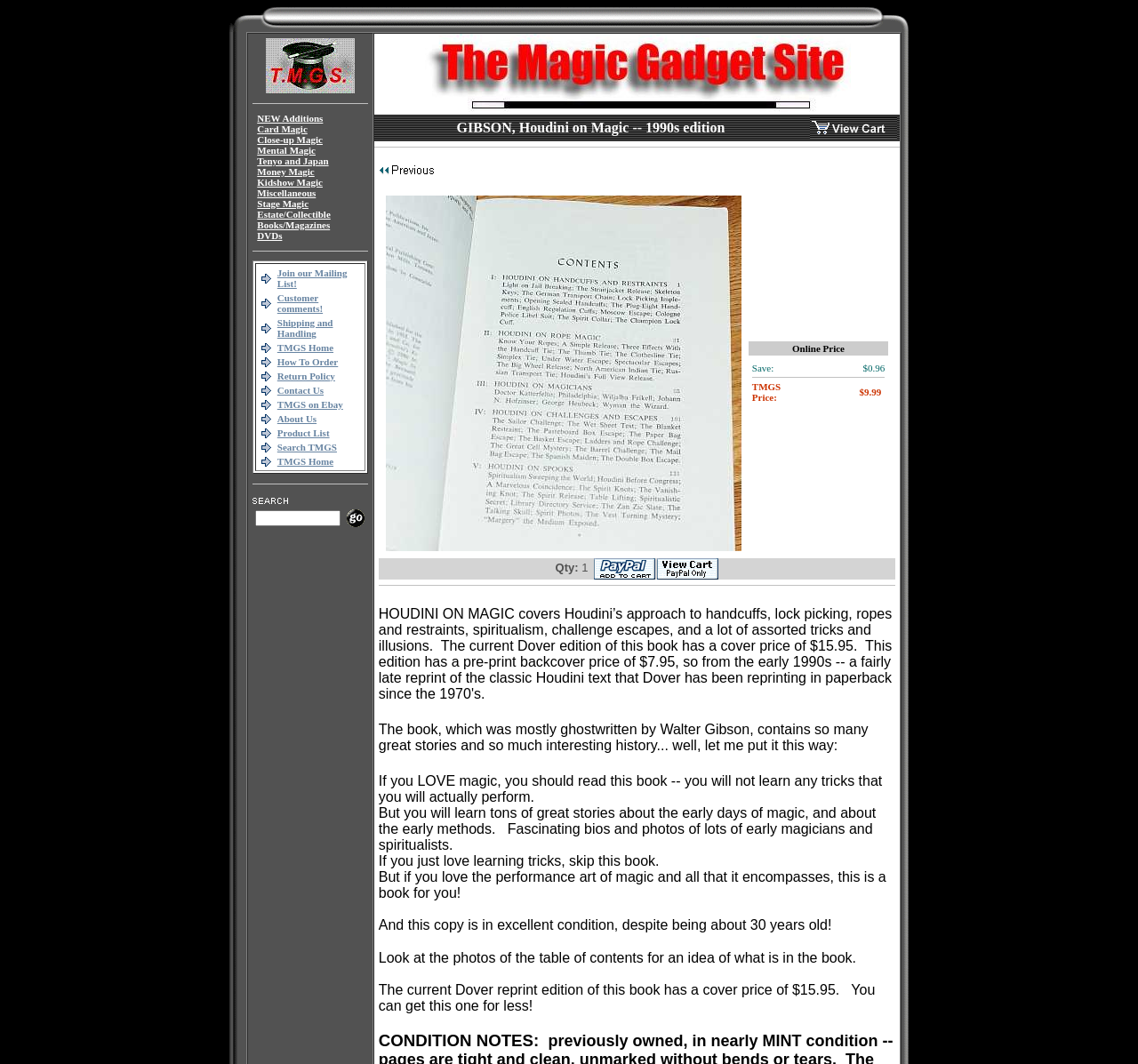What is the purpose of the 'Customer comments!' link?
Provide a detailed answer to the question, using the image to inform your response.

The 'Customer comments!' link is likely intended for users to read reviews or feedback from other customers who have purchased products or services from the website. This would allow users to get an idea of the quality of the products or services offered by the website.